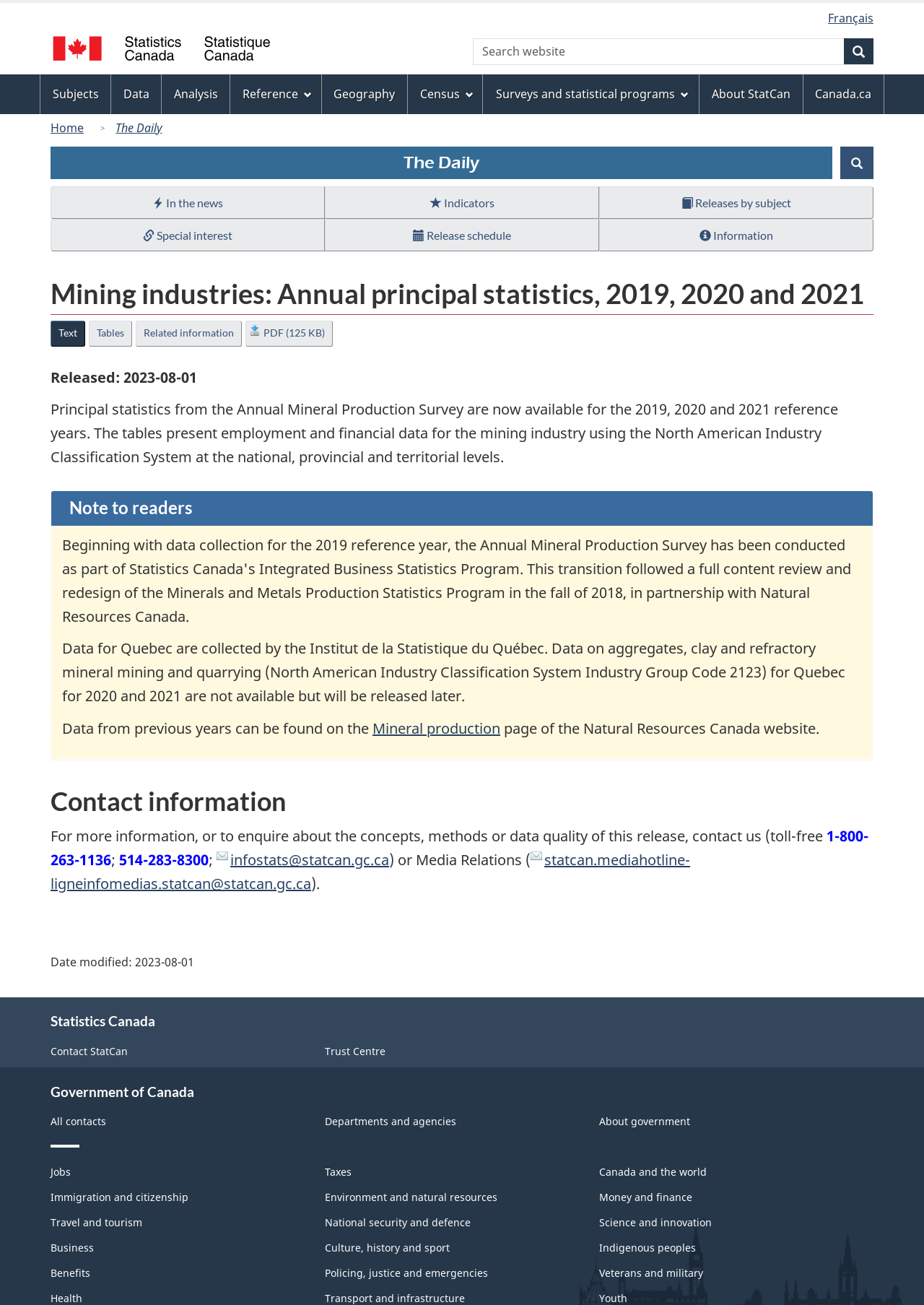Can you pinpoint the bounding box coordinates for the clickable element required for this instruction: "Search website"? The coordinates should be four float numbers between 0 and 1, i.e., [left, top, right, bottom].

[0.512, 0.029, 0.945, 0.05]